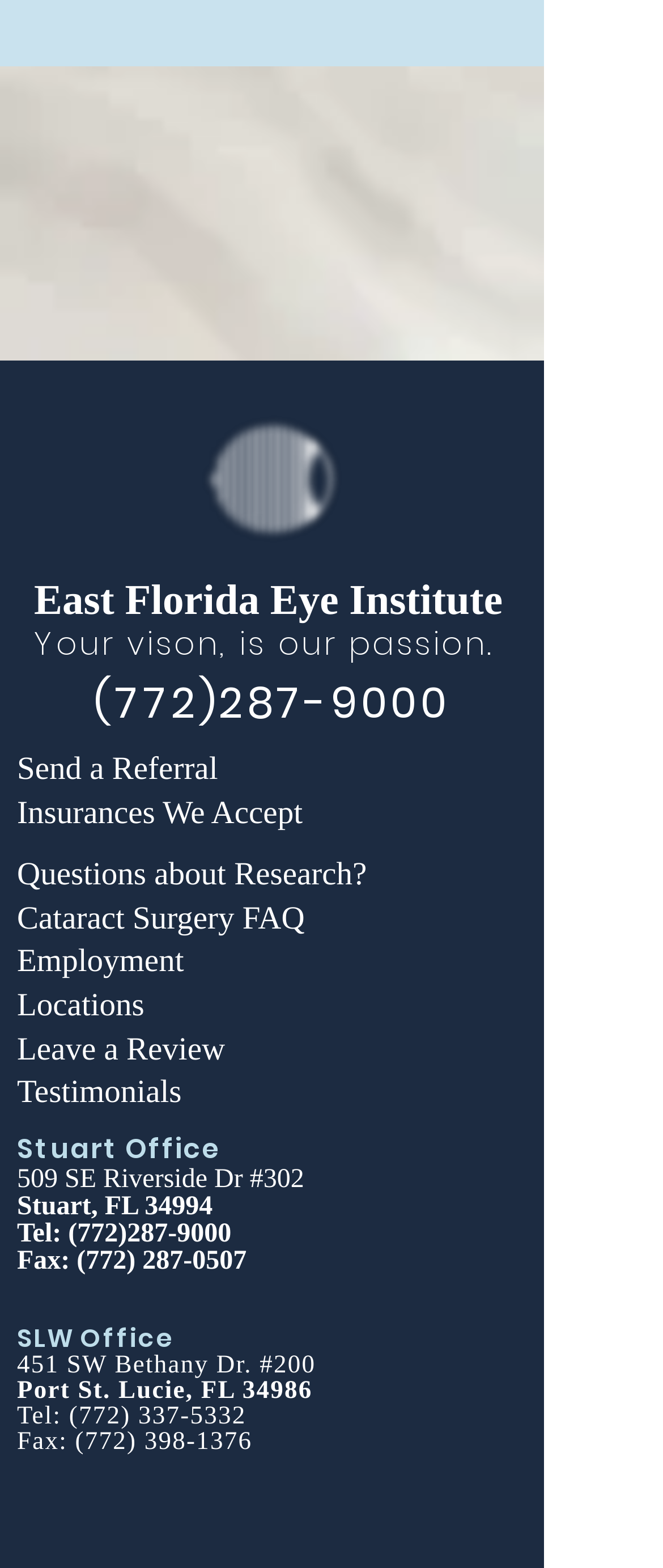How many links are there in the top section of the webpage?
Respond to the question with a well-detailed and thorough answer.

By analyzing the webpage structure, I found six links in the top section: 'Send a Referral', 'Insurances We Accept', 'Questions about Research?', 'Cataract Surgery FAQ', 'Employment', and 'Locations'.